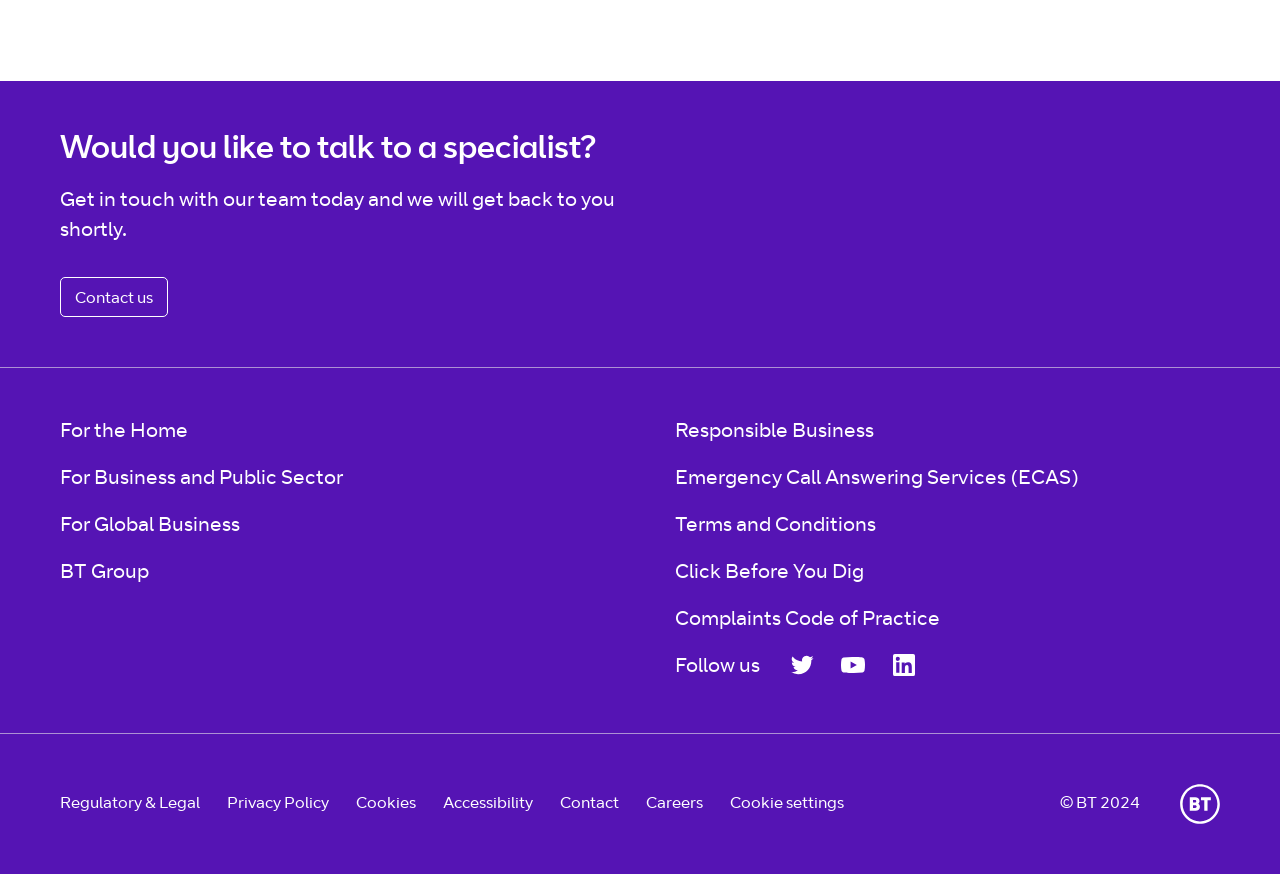How many social media links are there?
Please give a well-detailed answer to the question.

I counted the social media links by looking at the 'Follow us' section, where I found three links with icons.